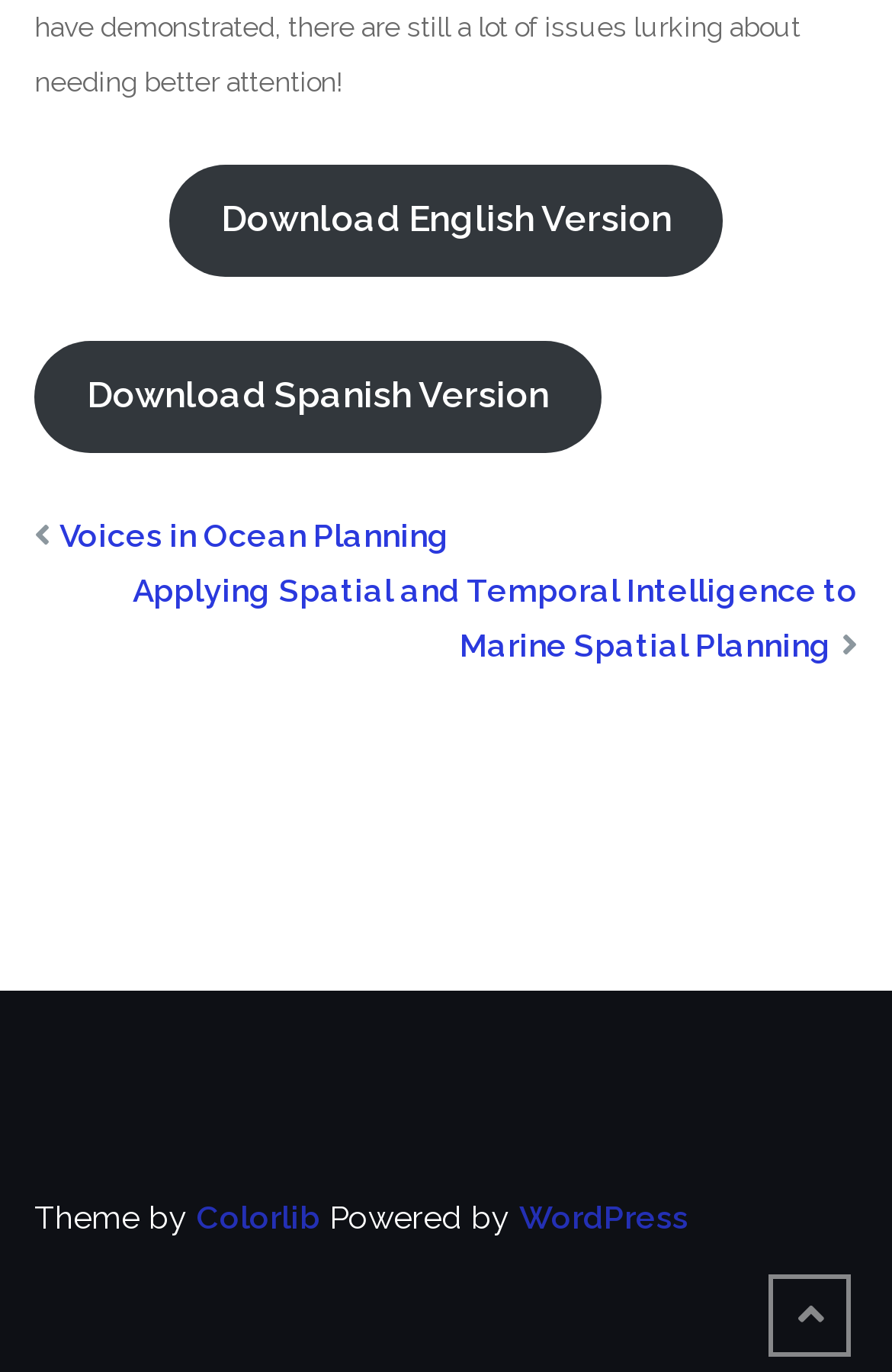Please analyze the image and provide a thorough answer to the question:
What is the first downloadable version?

The first downloadable version is the English Version, which is indicated by the link 'Download English Version' at the top of the webpage.